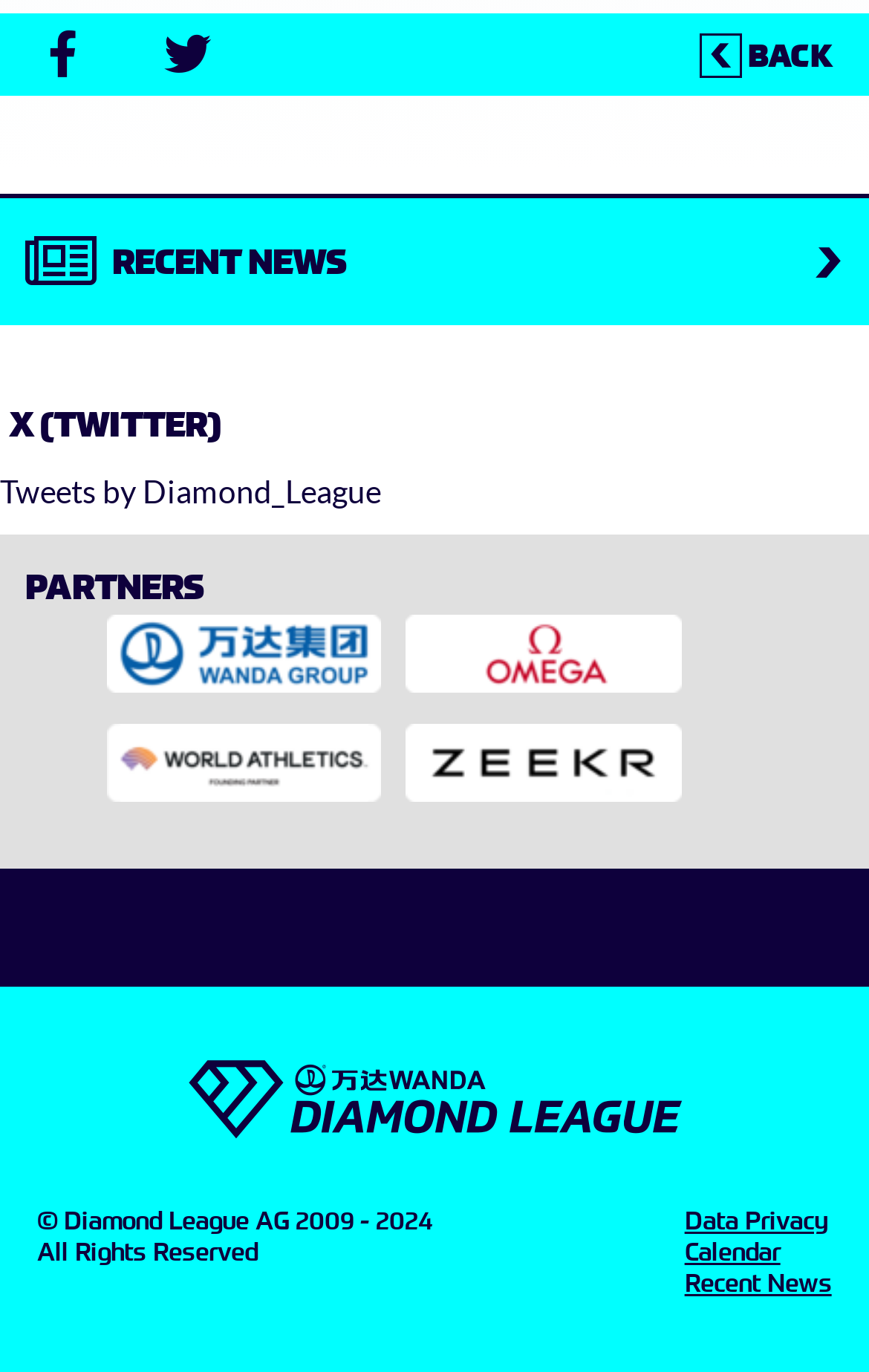Determine the bounding box coordinates of the clickable element necessary to fulfill the instruction: "Click on the 'ceramics' link". Provide the coordinates as four float numbers within the 0 to 1 range, i.e., [left, top, right, bottom].

None